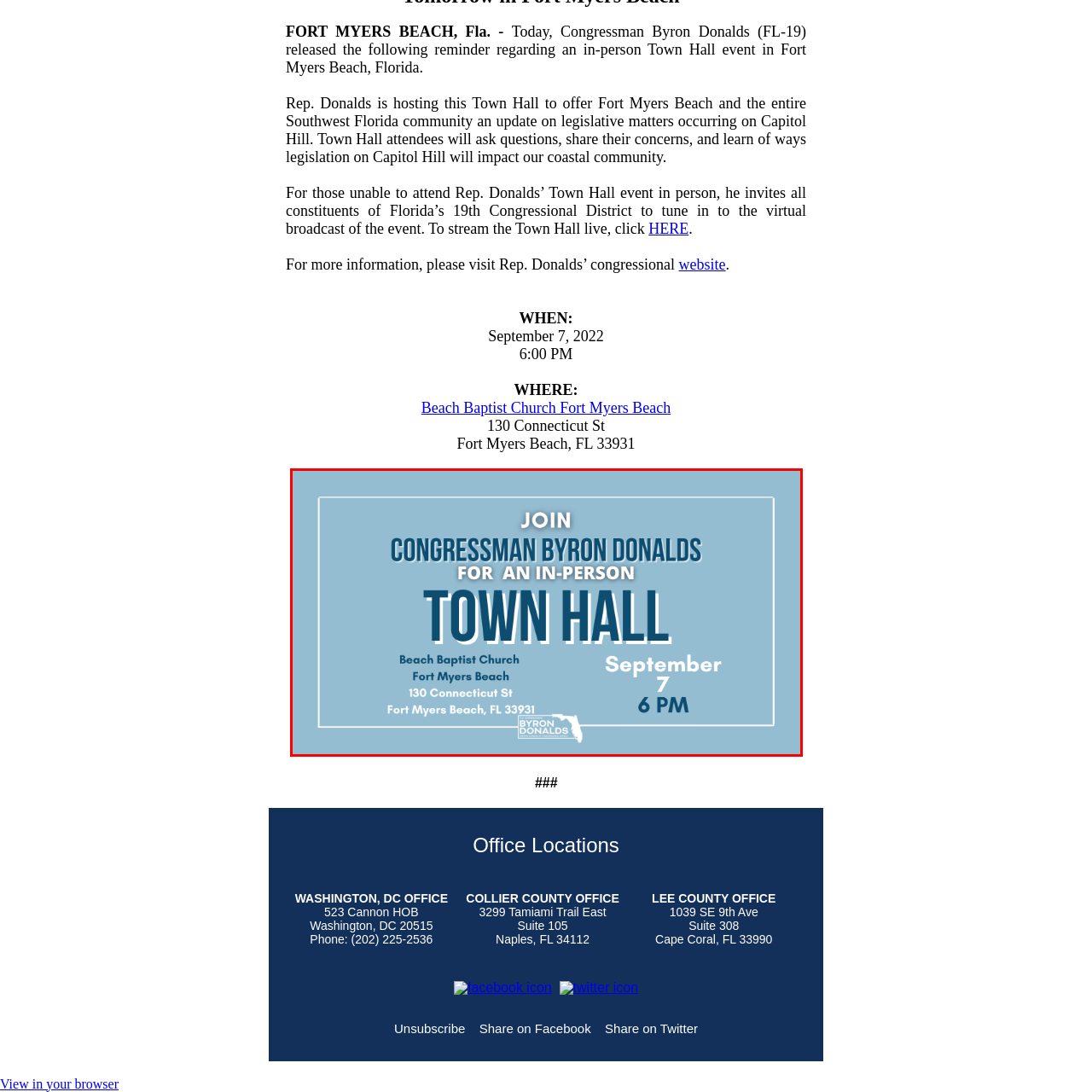Look closely at the image within the red bounding box, What is the address of the Beach Baptist Church? Respond with a single word or short phrase.

130 Connecticut St, Fort Myers Beach, FL 33931